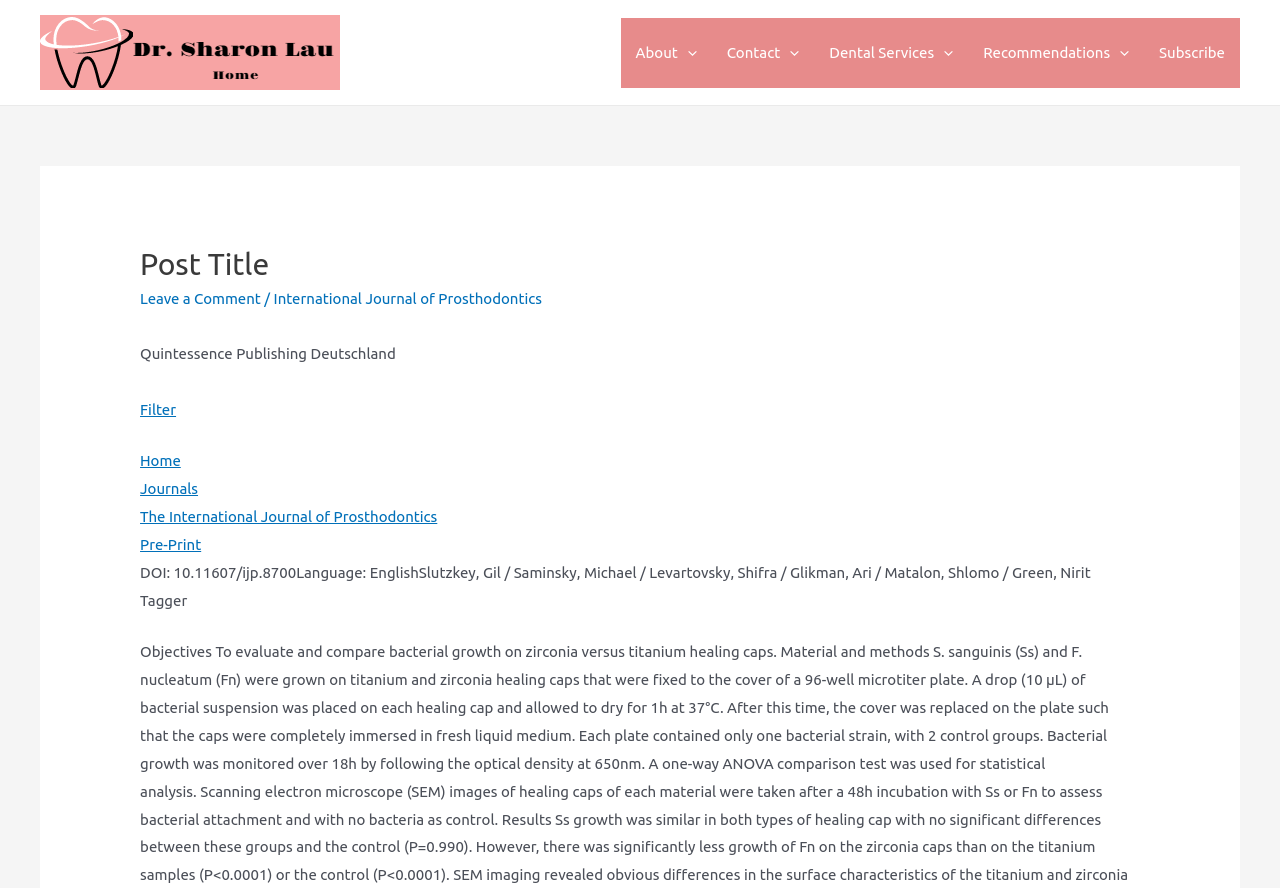Identify the bounding box for the described UI element. Provide the coordinates in (top-left x, top-left y, bottom-right x, bottom-right y) format with values ranging from 0 to 1: International Journal of Prosthodontics

[0.214, 0.327, 0.423, 0.346]